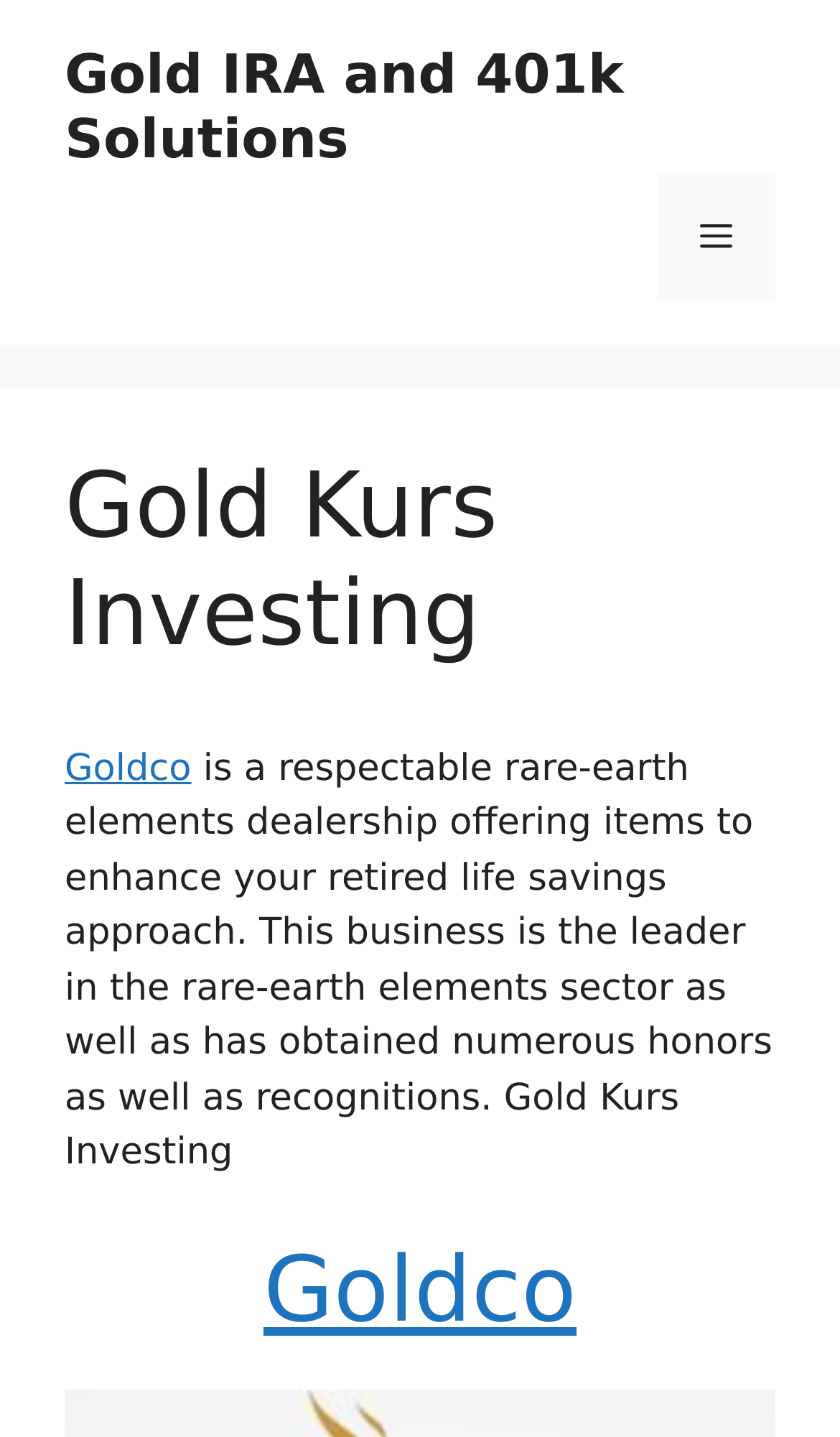How many links are there in the header section?
From the image, respond using a single word or phrase.

2